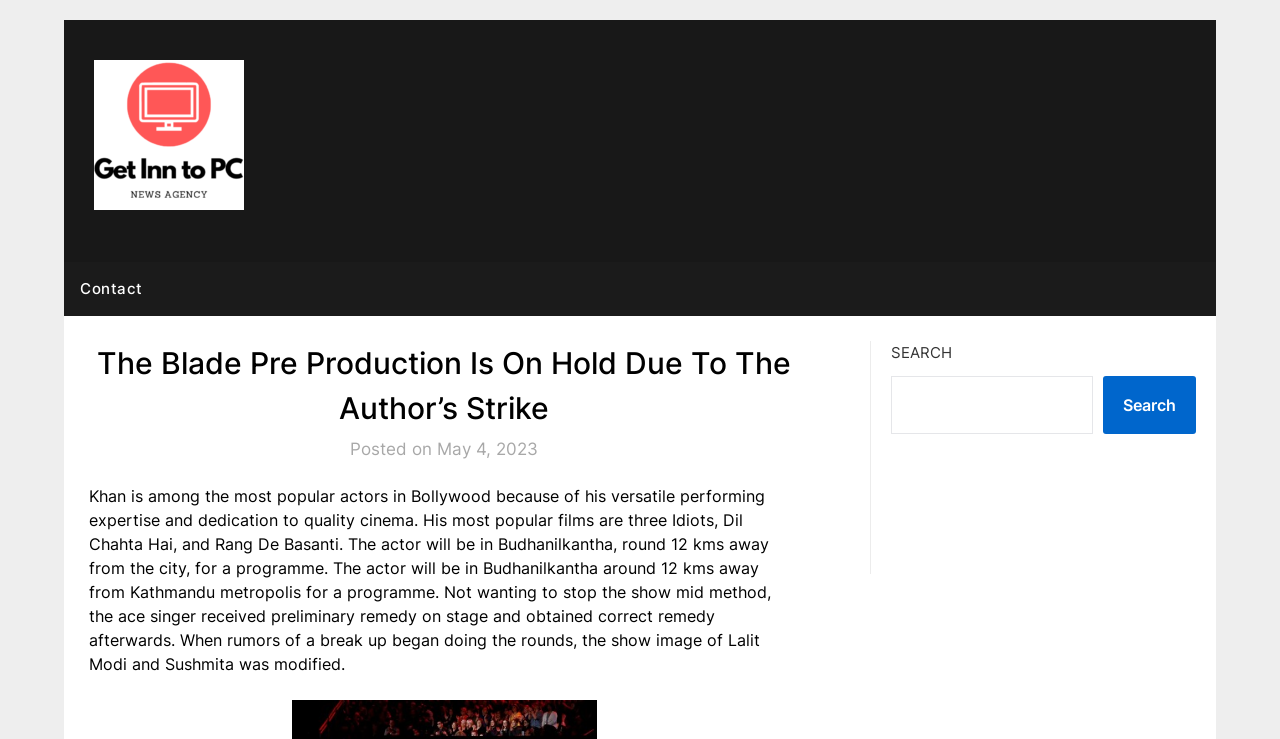Explain the contents of the webpage comprehensively.

The webpage appears to be a news article or blog post about the entertainment industry. At the top left, there is a logo or image with the text "Get In To PC" which is also a clickable link. Below this, there is a navigation menu with a link to "Contact" on the top left.

The main content of the page is a news article with a heading that reads "The Blade Pre Production Is On Hold Due To The Author’s Strike". This heading is positioned near the top center of the page. Below the heading, there is a subheading or metadata that indicates the article was posted on May 4, 2023.

The main body of the article is a block of text that discusses the Bollywood actor Khan, mentioning his popular films and a recent event he attended. The text also mentions other celebrities, including Lalit Modi and Sushmita.

On the right side of the page, there is a search bar with a label "SEARCH" and a search button. This search bar is positioned roughly in the middle of the page, vertically.

Overall, the webpage has a simple layout with a clear hierarchy of elements, making it easy to navigate and read.